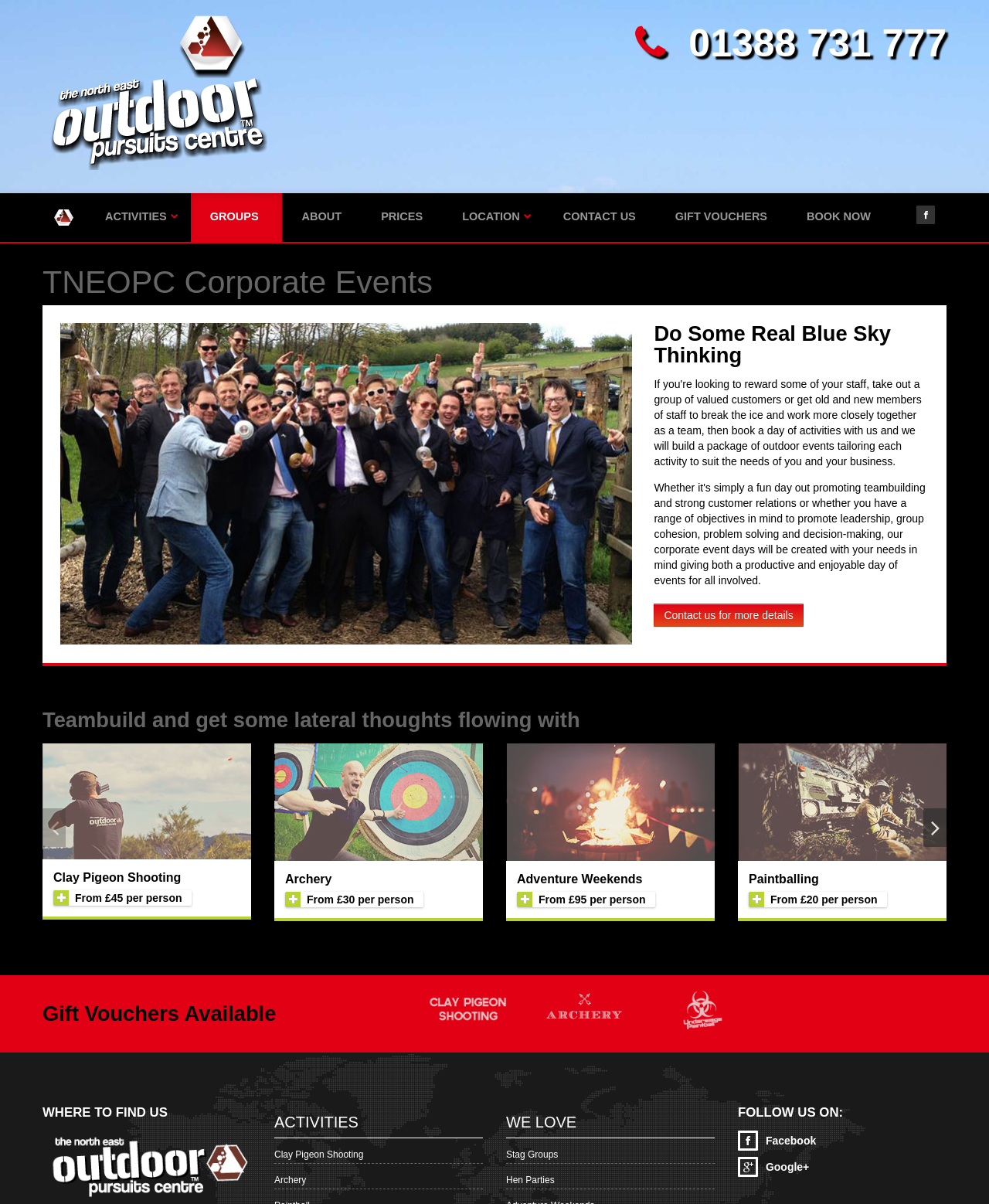What is the social media platform with the icon ''?
Using the image, respond with a single word or phrase.

Facebook